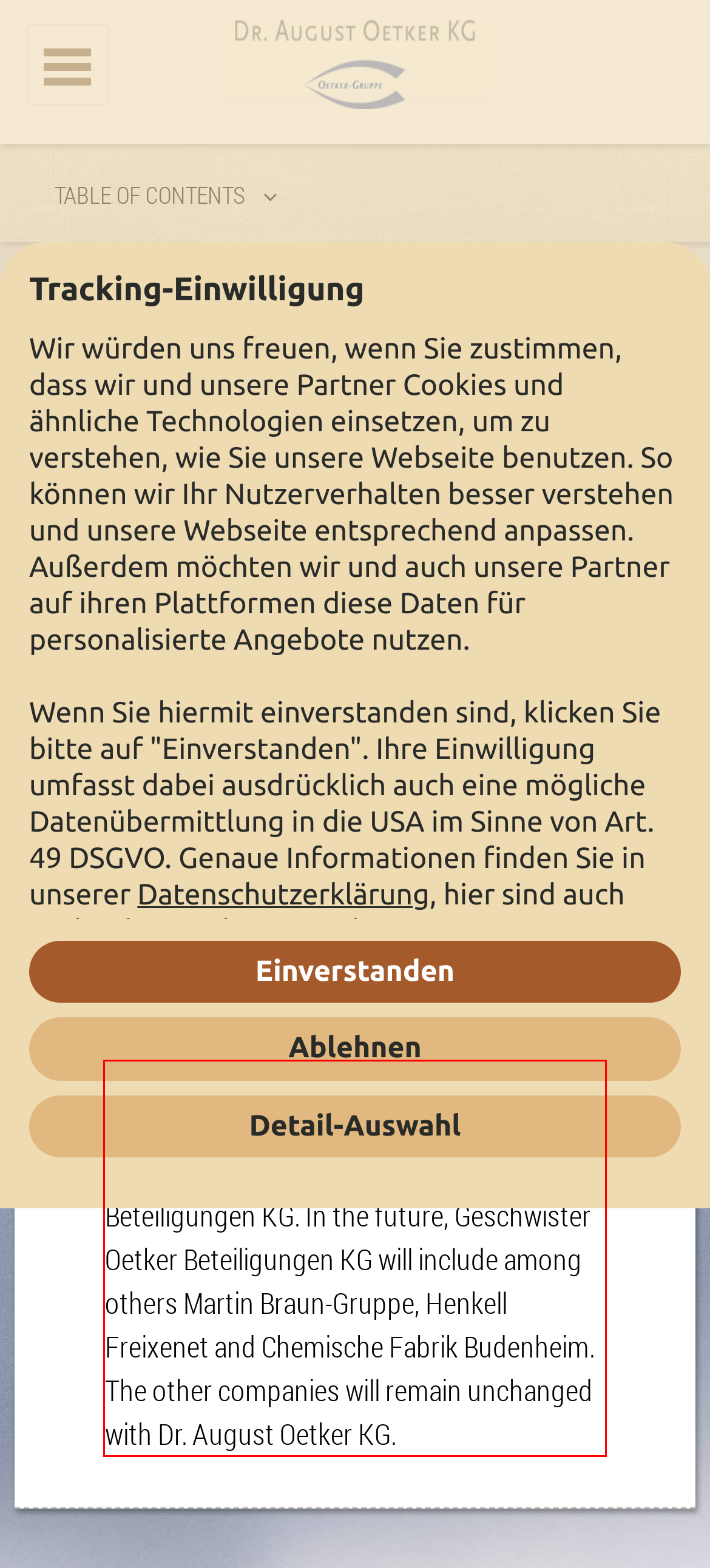Please take the screenshot of the webpage, find the red bounding box, and generate the text content that is within this red bounding box.

Split of the Oetker Group into two independently operating groups: Dr. August Oetker KG and Geschwister Oetker Beteiligungen KG. In the future, Geschwister Oetker Beteiligungen KG will include among others Martin Braun-Gruppe, Henkell Freixenet and Chemische Fabrik Budenheim. The other companies will remain unchanged with Dr. August Oetker KG.